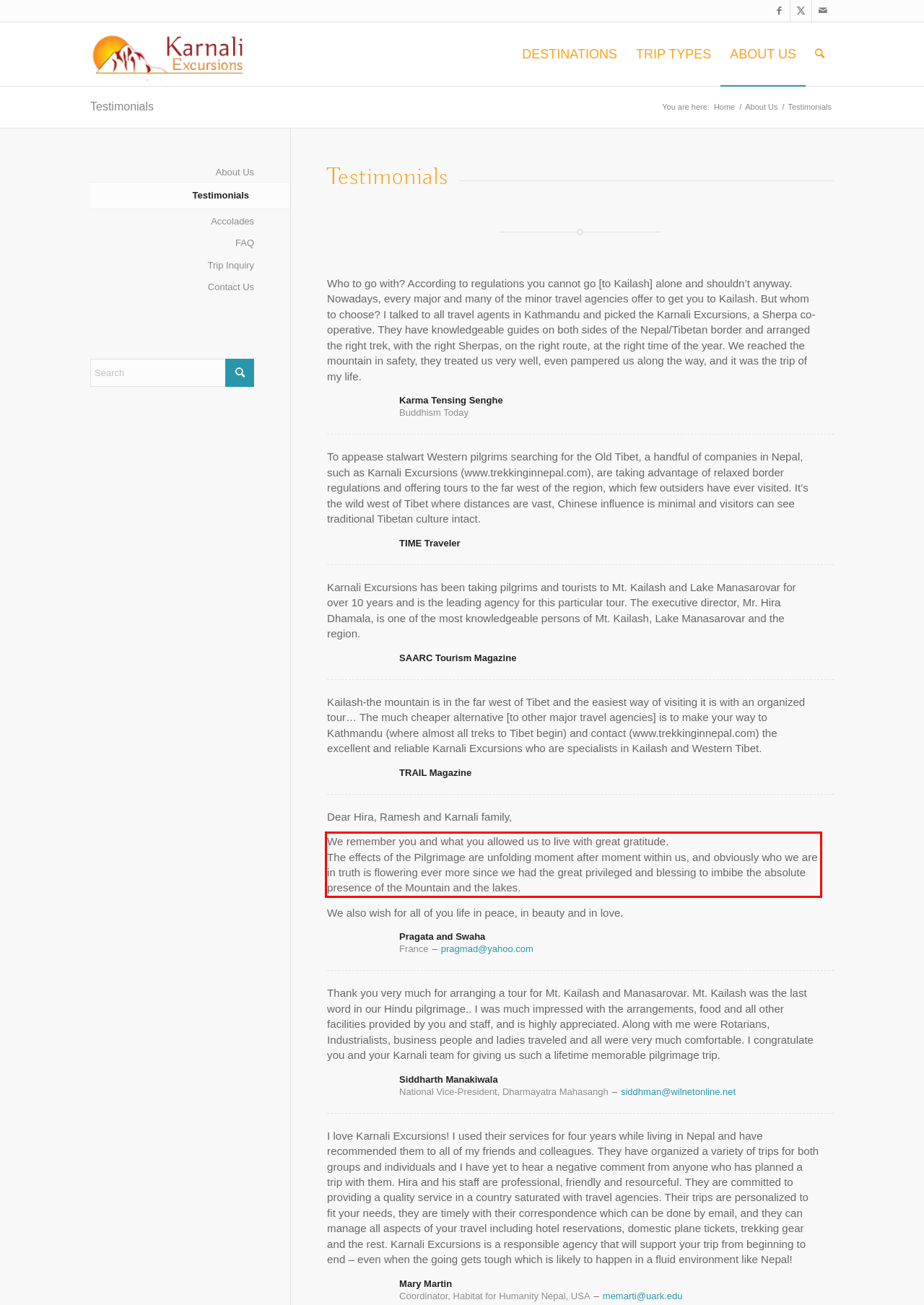Inspect the webpage screenshot that has a red bounding box and use OCR technology to read and display the text inside the red bounding box.

We remember you and what you allowed us to live with great gratitude. The effects of the Pilgrimage are unfolding moment after moment within us, and obviously who we are in truth is flowering ever more since we had the great privileged and blessing to imbibe the absolute presence of the Mountain and the lakes.